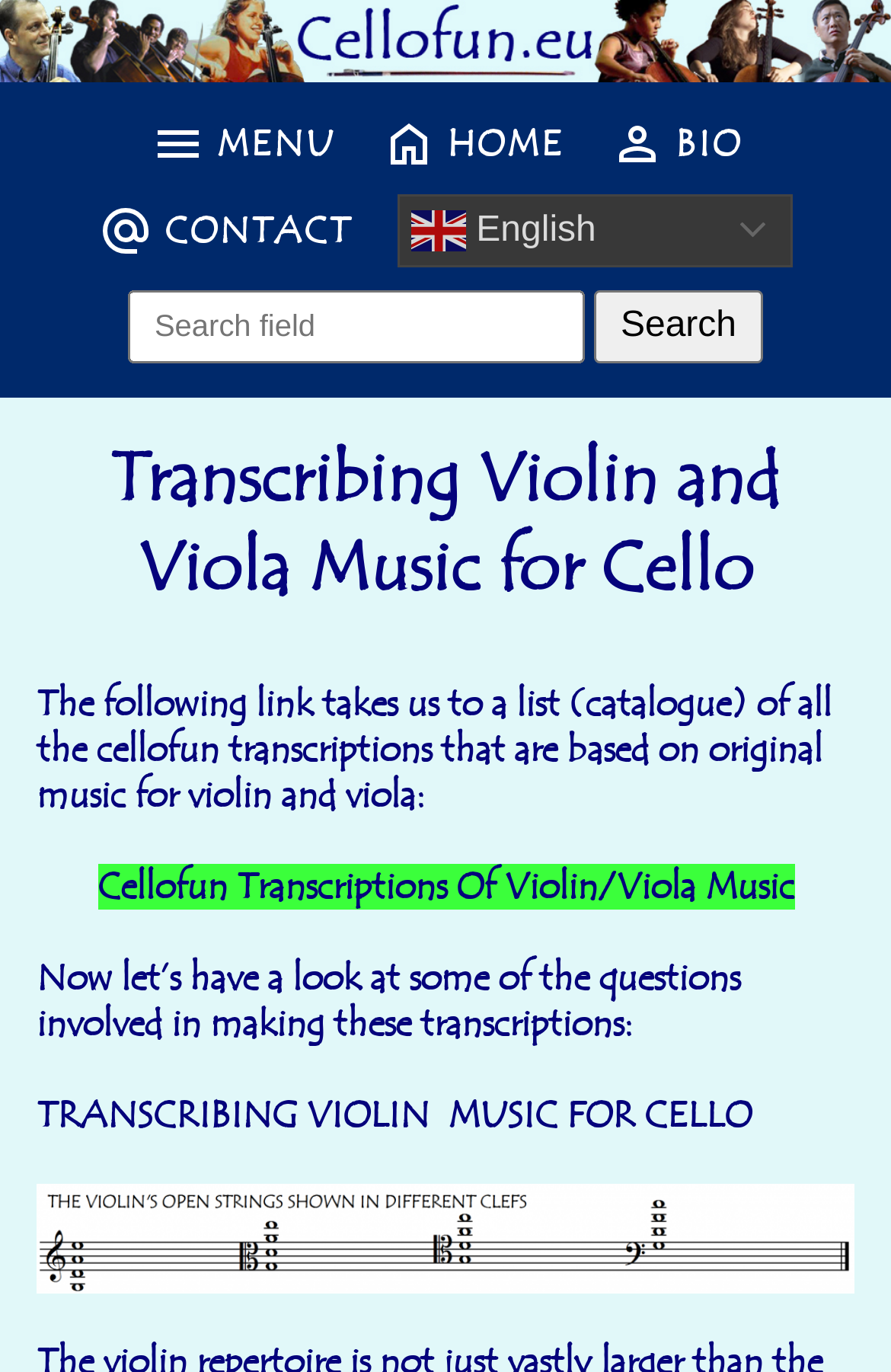What is the link to the catalogue of cellofun transcriptions?
Using the image, give a concise answer in the form of a single word or short phrase.

Cellofun Transcriptions Of Violin/Viola Music